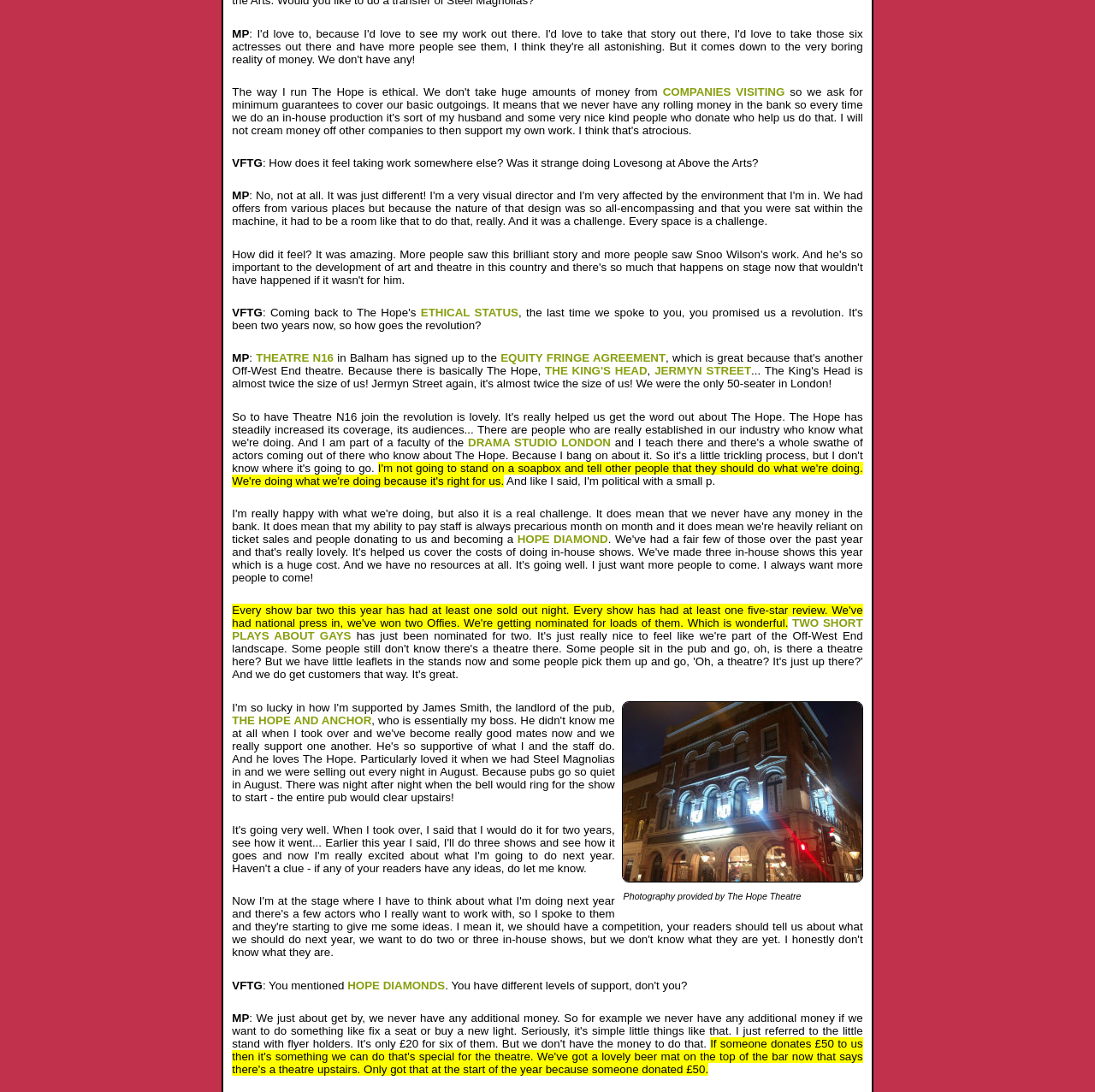Could you specify the bounding box coordinates for the clickable section to complete the following instruction: "Visit THEATRE N16"?

[0.234, 0.322, 0.305, 0.334]